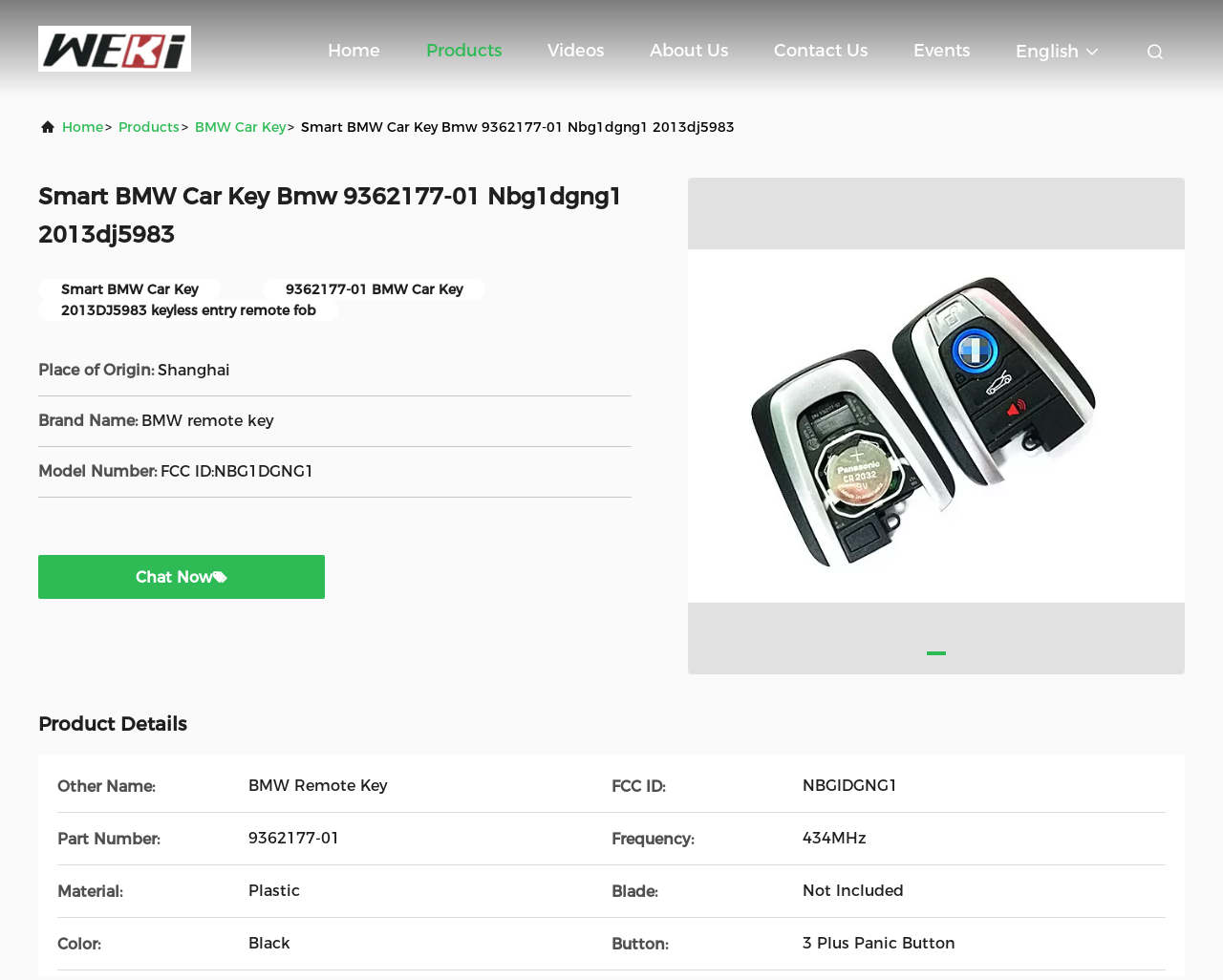Indicate the bounding box coordinates of the element that must be clicked to execute the instruction: "Click the 'Home' link". The coordinates should be given as four float numbers between 0 and 1, i.e., [left, top, right, bottom].

[0.268, 0.022, 0.311, 0.08]